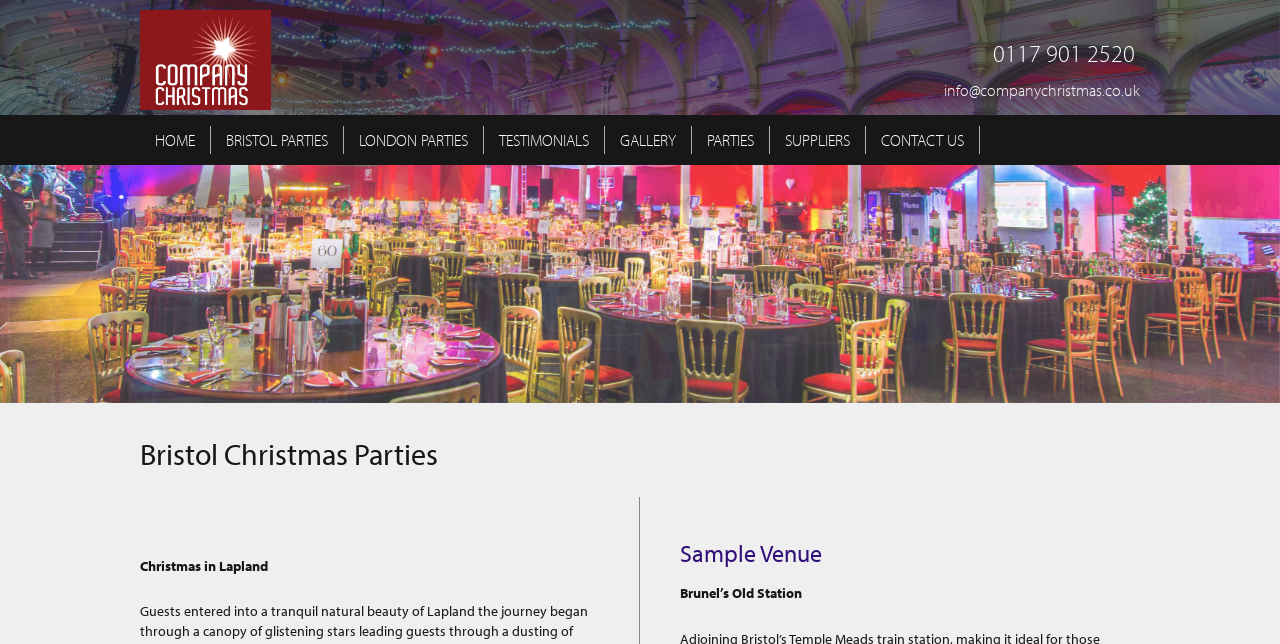Using the given description, provide the bounding box coordinates formatted as (top-left x, top-left y, bottom-right x, bottom-right y), with all values being floating point numbers between 0 and 1. Description: Bristol Parties

[0.165, 0.196, 0.269, 0.239]